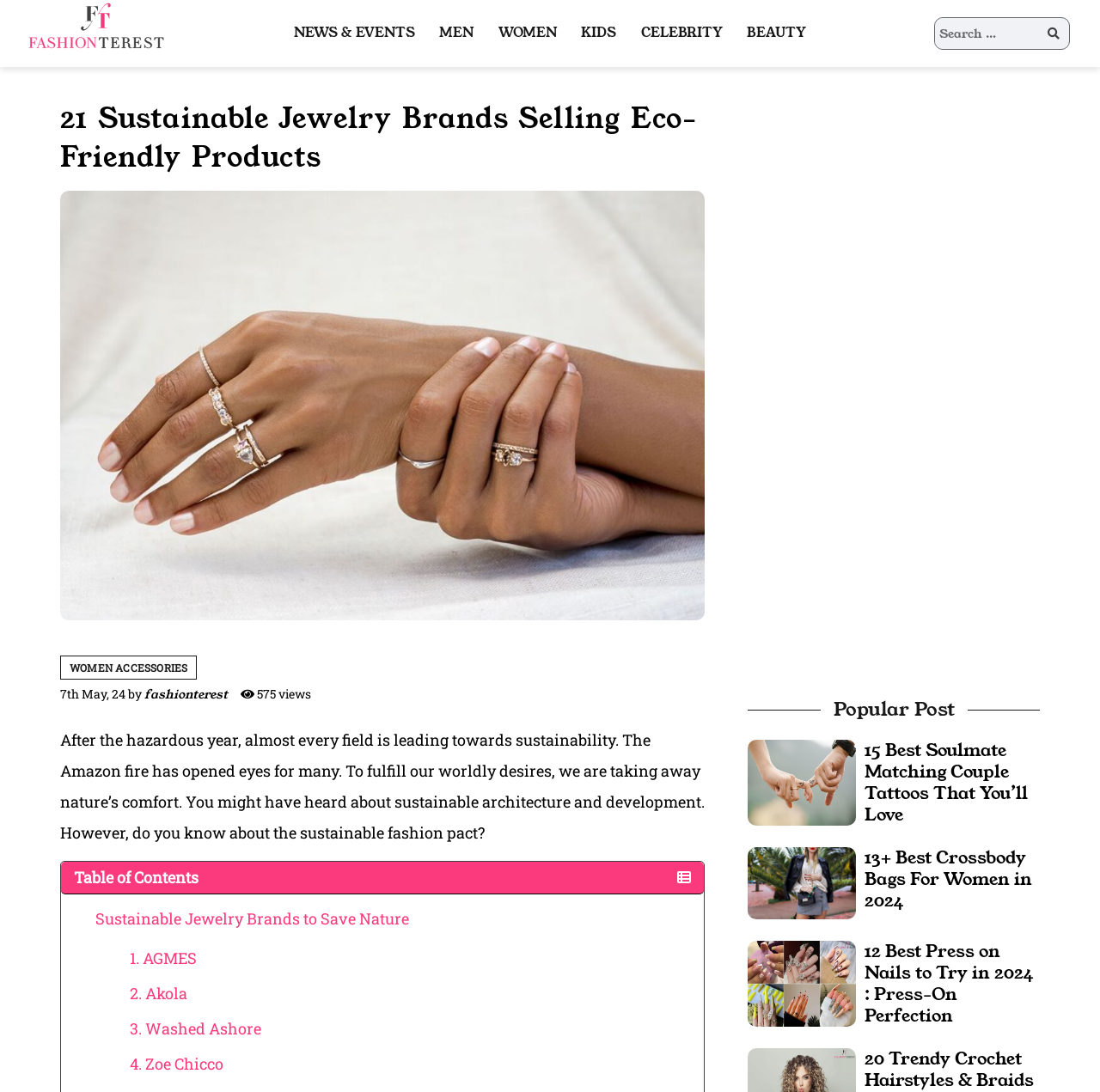Please locate the clickable area by providing the bounding box coordinates to follow this instruction: "Click on WOMEN ACCESSORIES".

[0.055, 0.6, 0.179, 0.622]